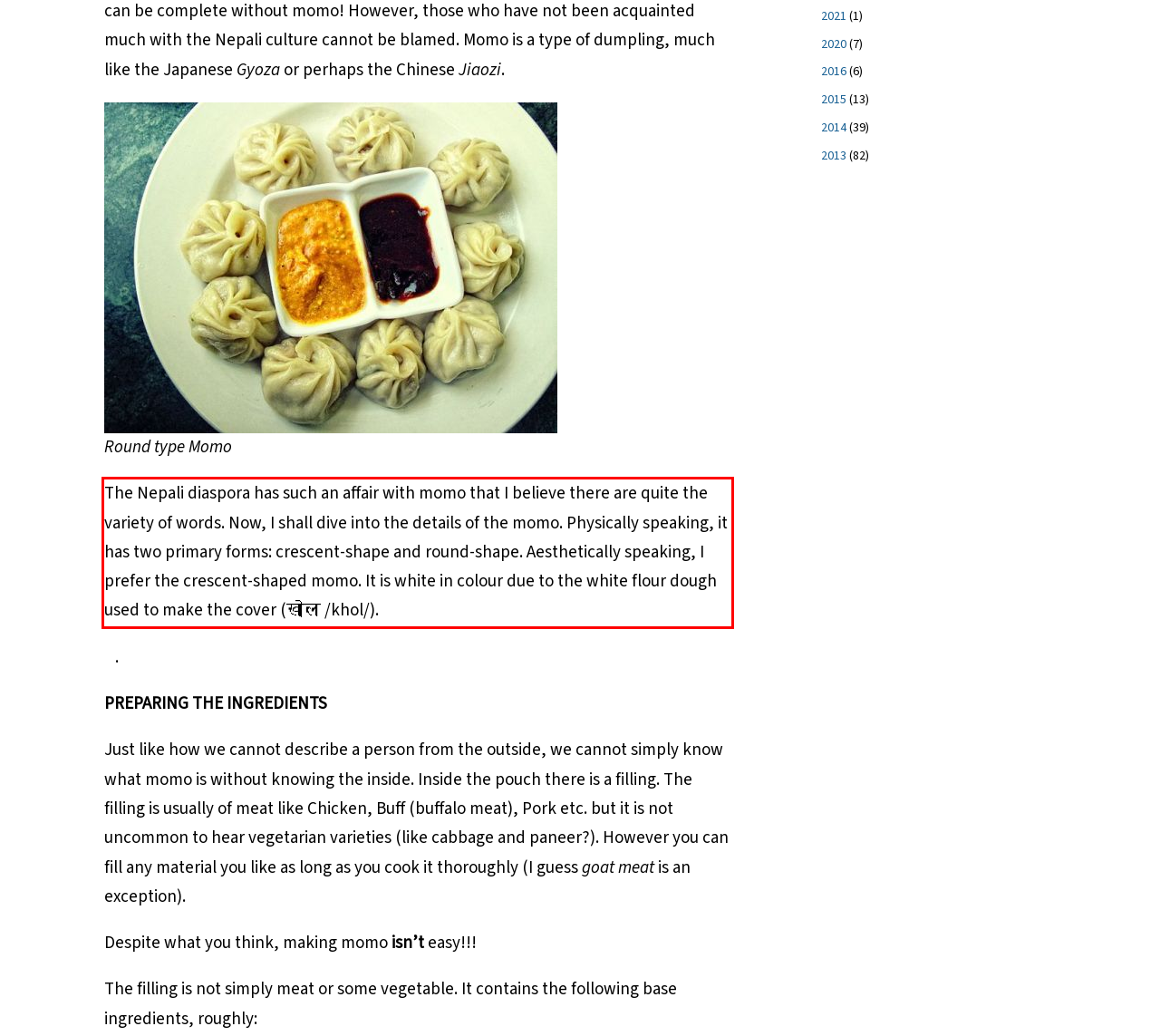Please perform OCR on the text content within the red bounding box that is highlighted in the provided webpage screenshot.

The Nepali diaspora has such an affair with momo that I believe there are quite the variety of words. Now, I shall dive into the details of the momo. Physically speaking, it has two primary forms: crescent-shape and round-shape. Aesthetically speaking, I prefer the crescent-shaped momo. It is white in colour due to the white flour dough used to make the cover (खोल /khol/).